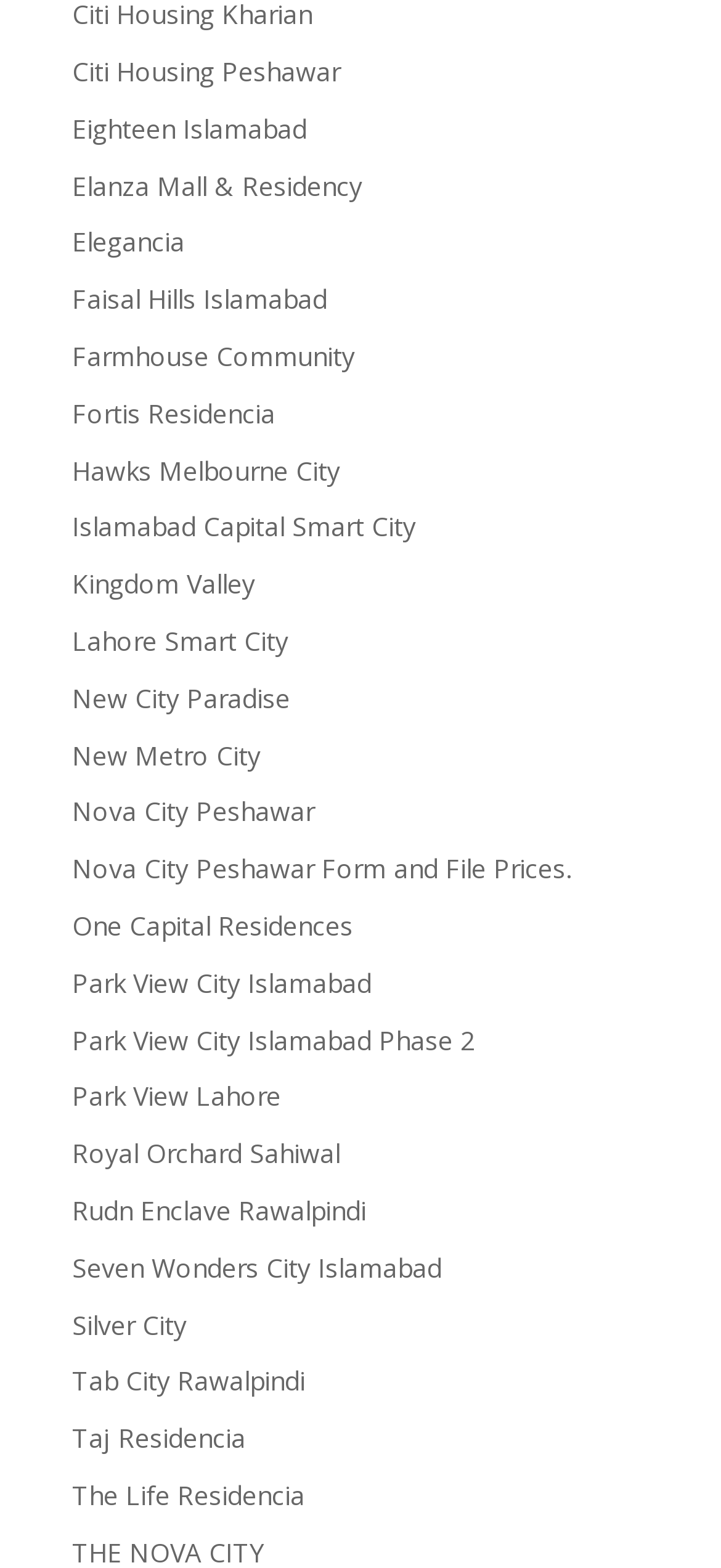Can you identify the bounding box coordinates of the clickable region needed to carry out this instruction: 'Explore Islamabad Capital Smart City'? The coordinates should be four float numbers within the range of 0 to 1, stated as [left, top, right, bottom].

[0.1, 0.325, 0.577, 0.347]